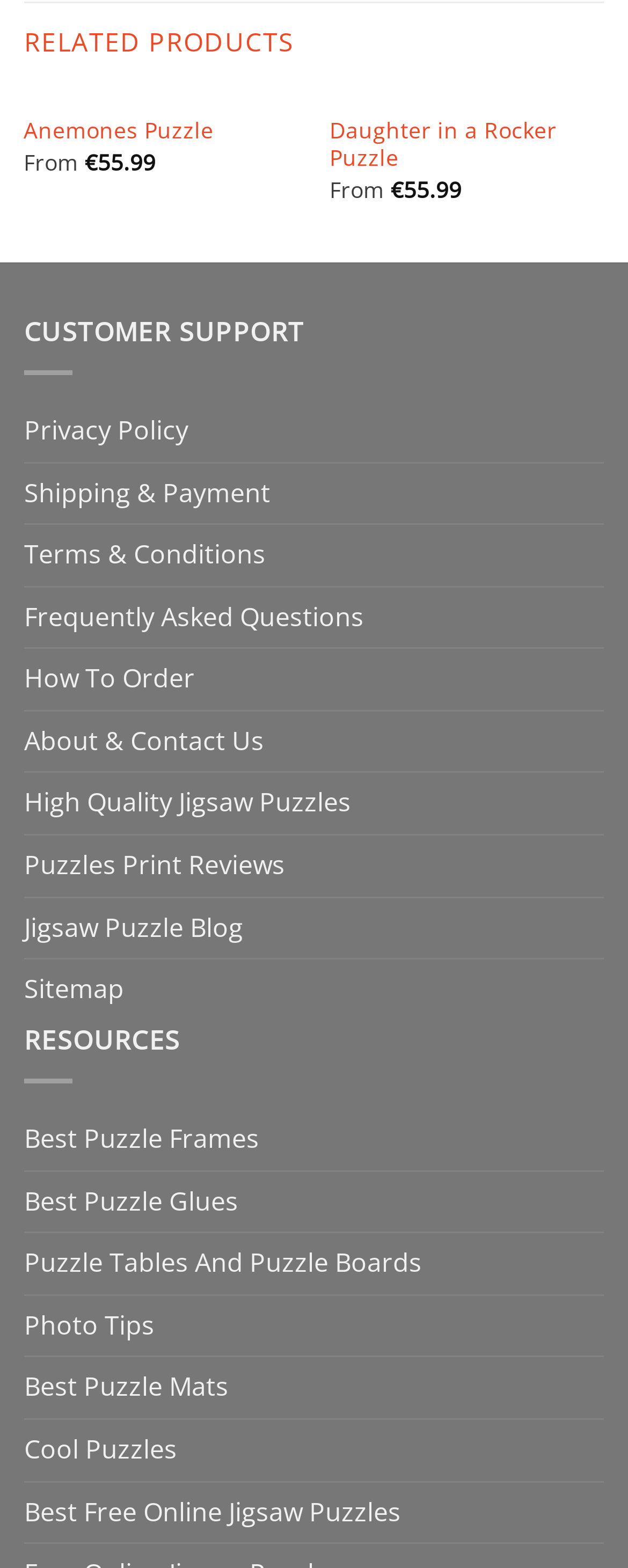Find the bounding box coordinates of the element I should click to carry out the following instruction: "Explore Best Puzzle Frames".

[0.038, 0.707, 0.413, 0.746]